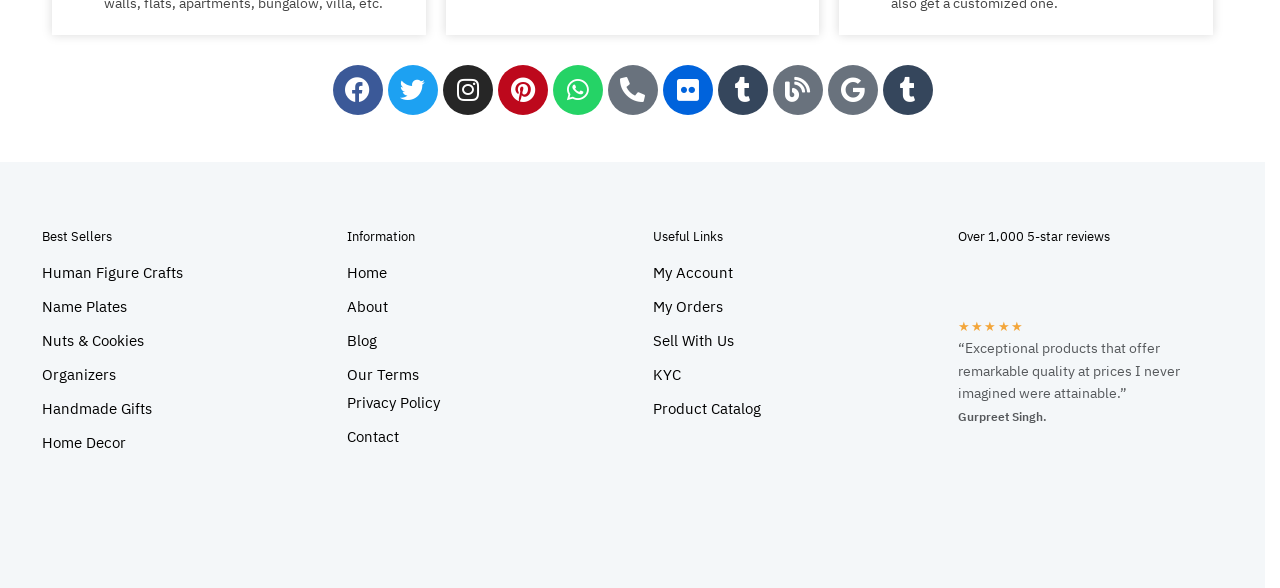Specify the bounding box coordinates of the element's area that should be clicked to execute the given instruction: "Go to the About page". The coordinates should be four float numbers between 0 and 1, i.e., [left, top, right, bottom].

[0.271, 0.495, 0.303, 0.533]